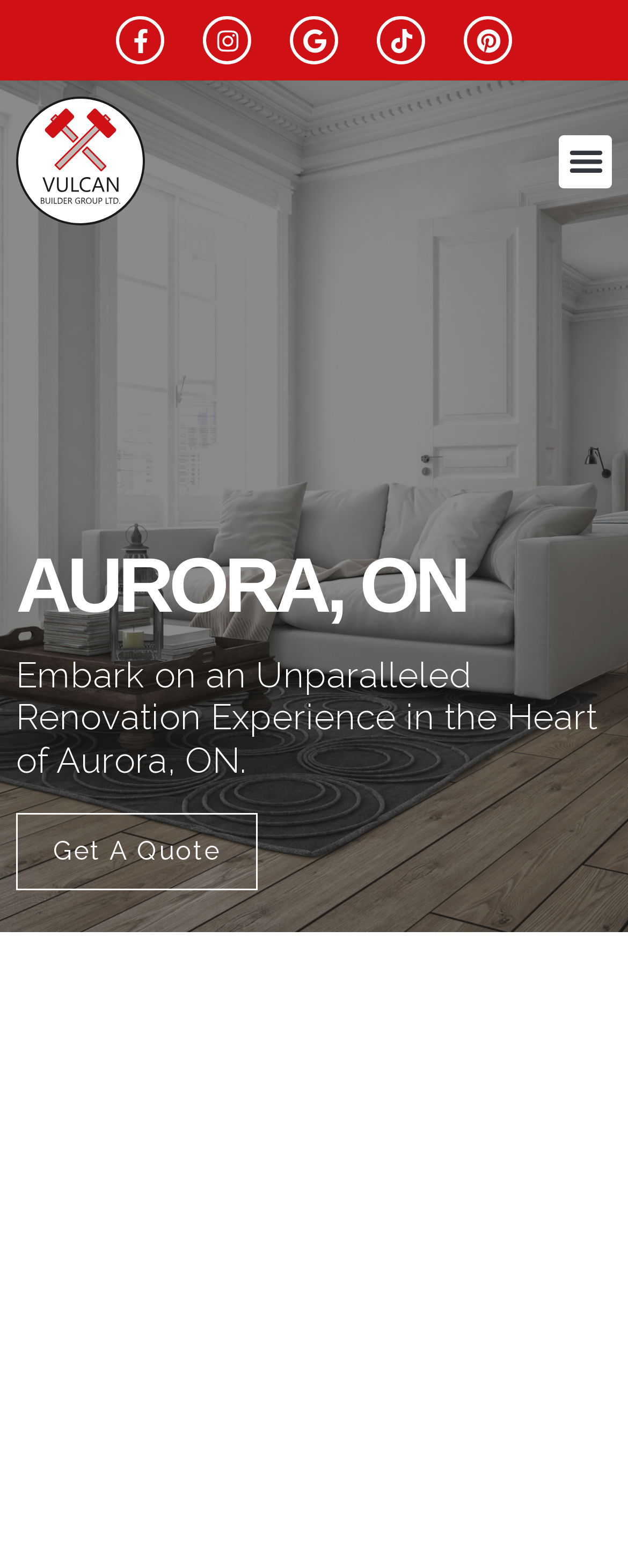What is the location mentioned on the webpage?
Using the information from the image, answer the question thoroughly.

I found the answer by looking at the heading elements on the webpage, which mention 'AURORA, ON' as the location. This location is also mentioned in the meta description, but I determined the answer based on the webpage content itself.